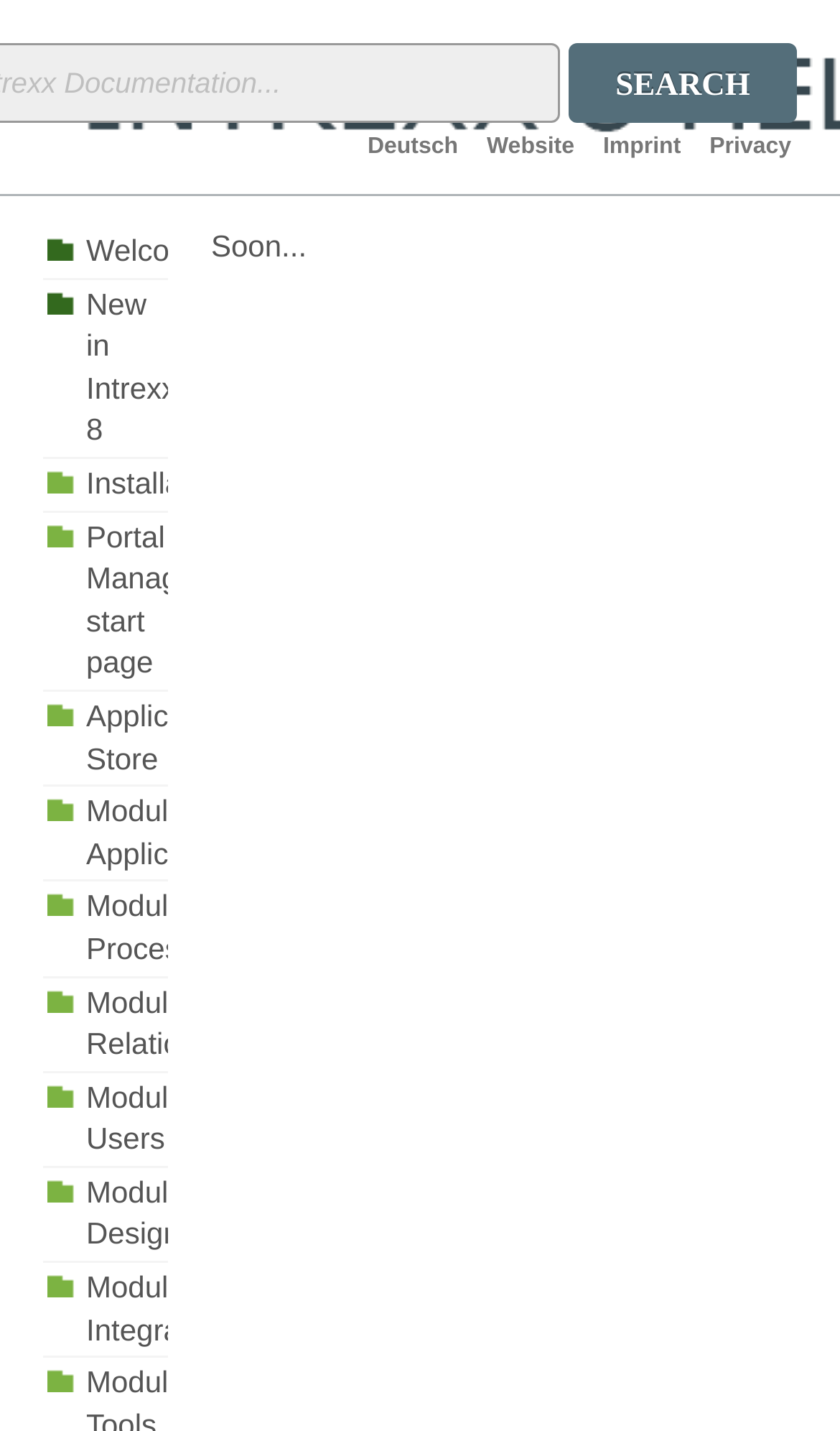What are the languages available on this webpage?
Provide a one-word or short-phrase answer based on the image.

Deutsch